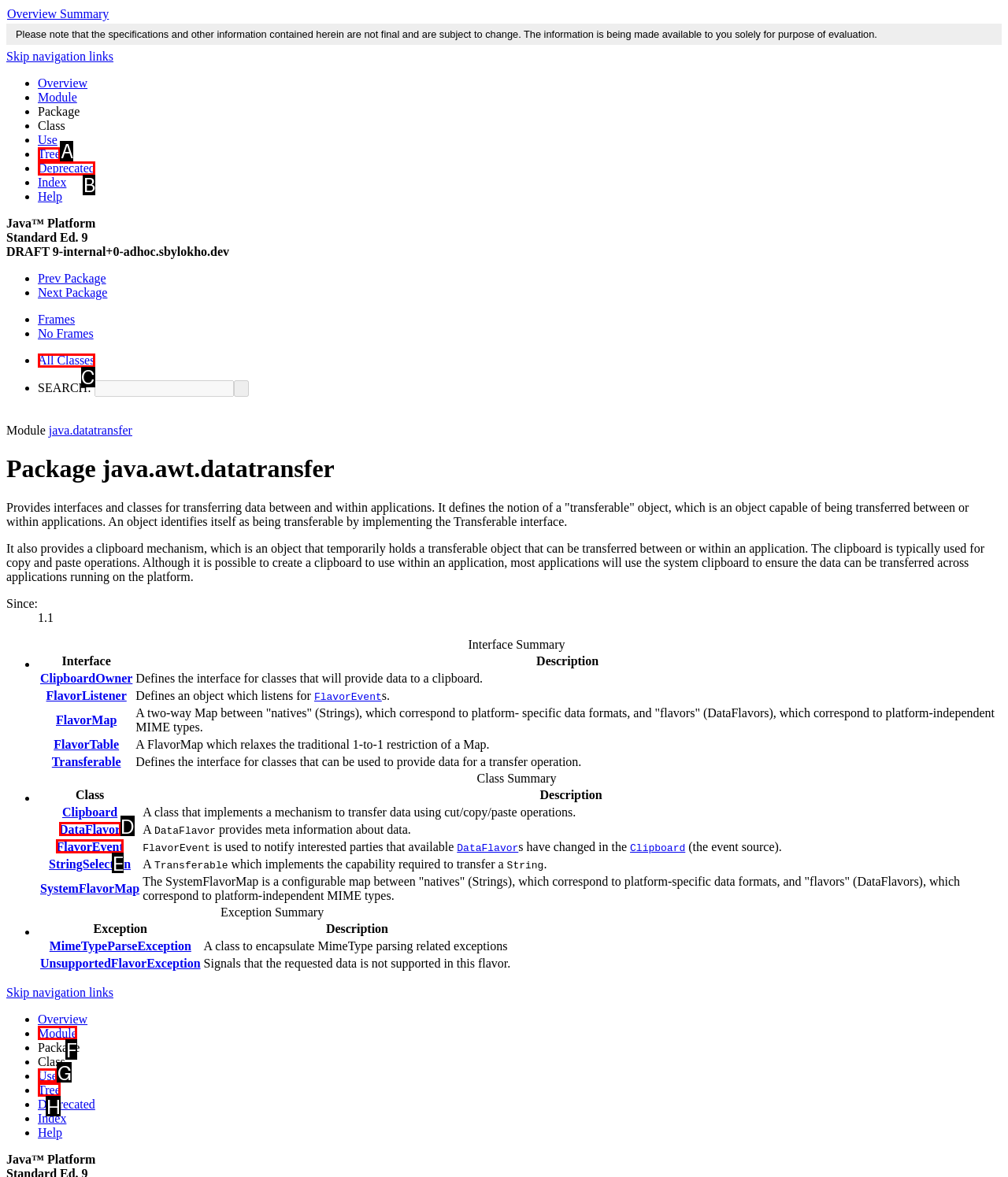Refer to the element description: FlavorEvent and identify the matching HTML element. State your answer with the appropriate letter.

E